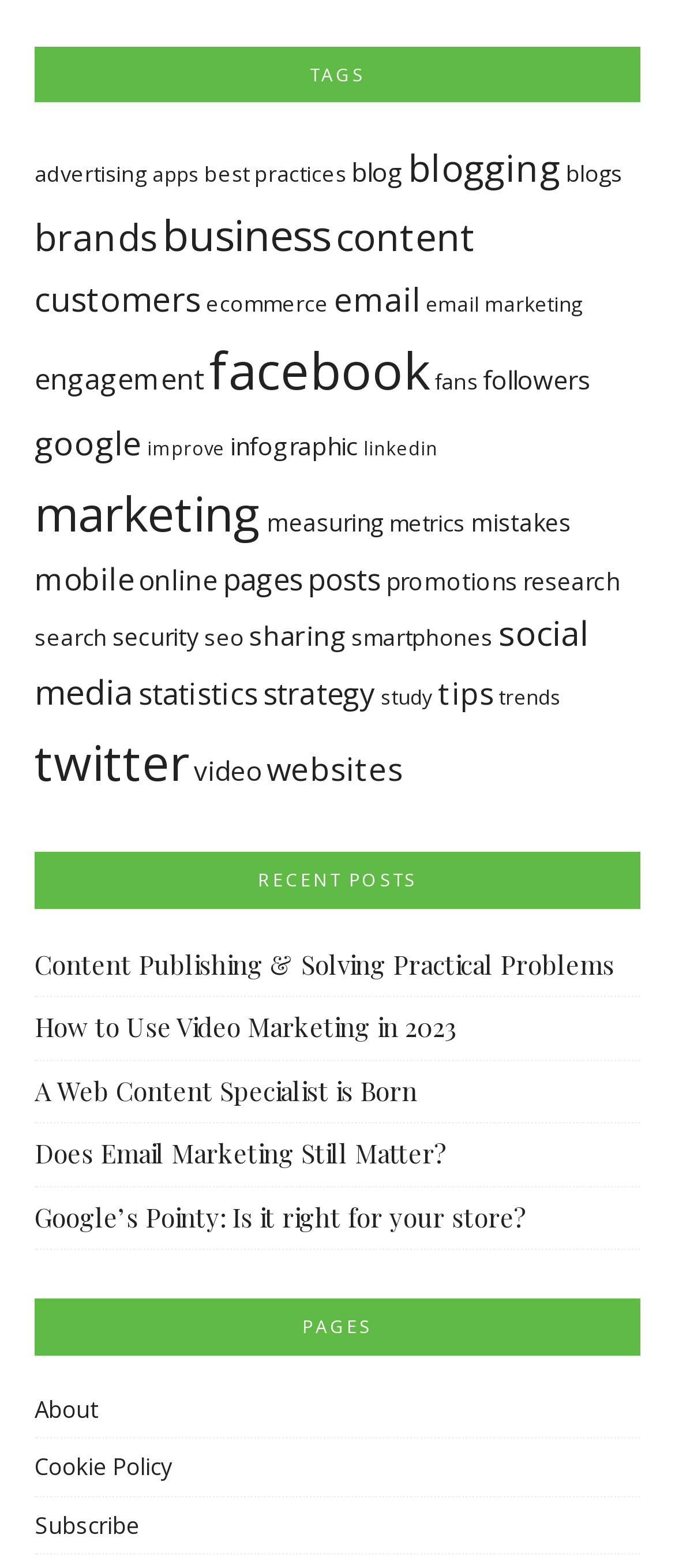What is the category that comes after 'brands'?
Kindly offer a comprehensive and detailed response to the question.

I examined the links on the webpage and found that the category that comes after 'brands' is 'business'.